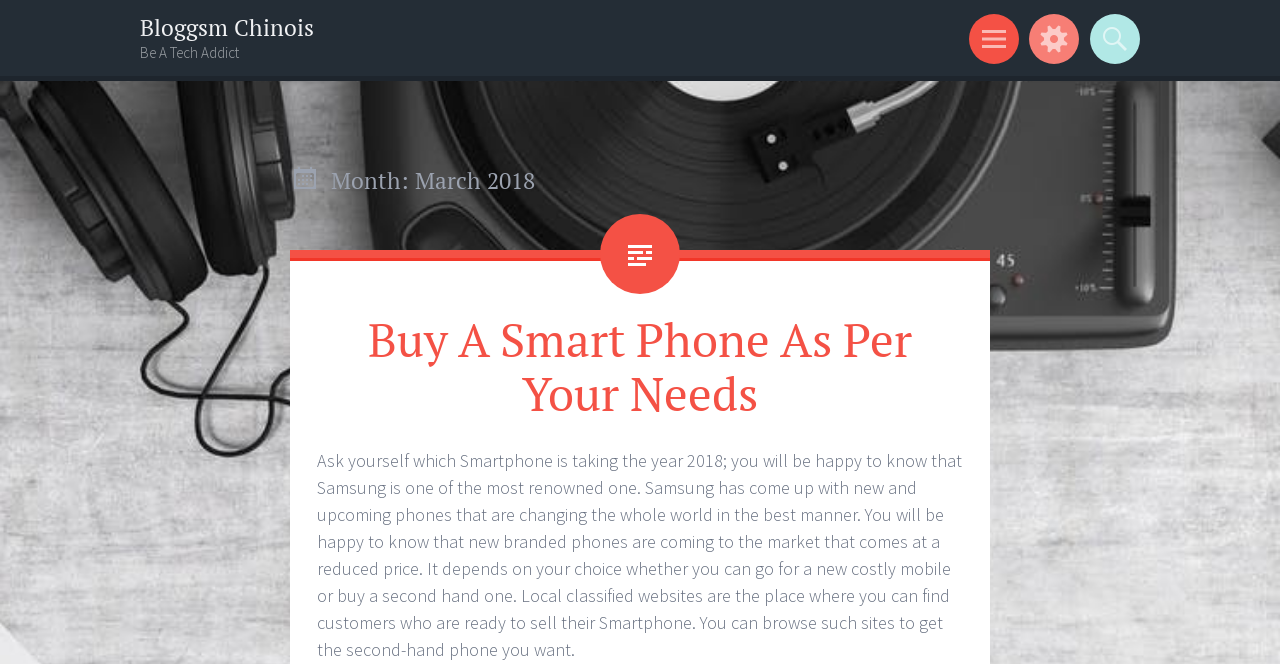What is the topic of the blog post?
Refer to the screenshot and respond with a concise word or phrase.

Smart Phones